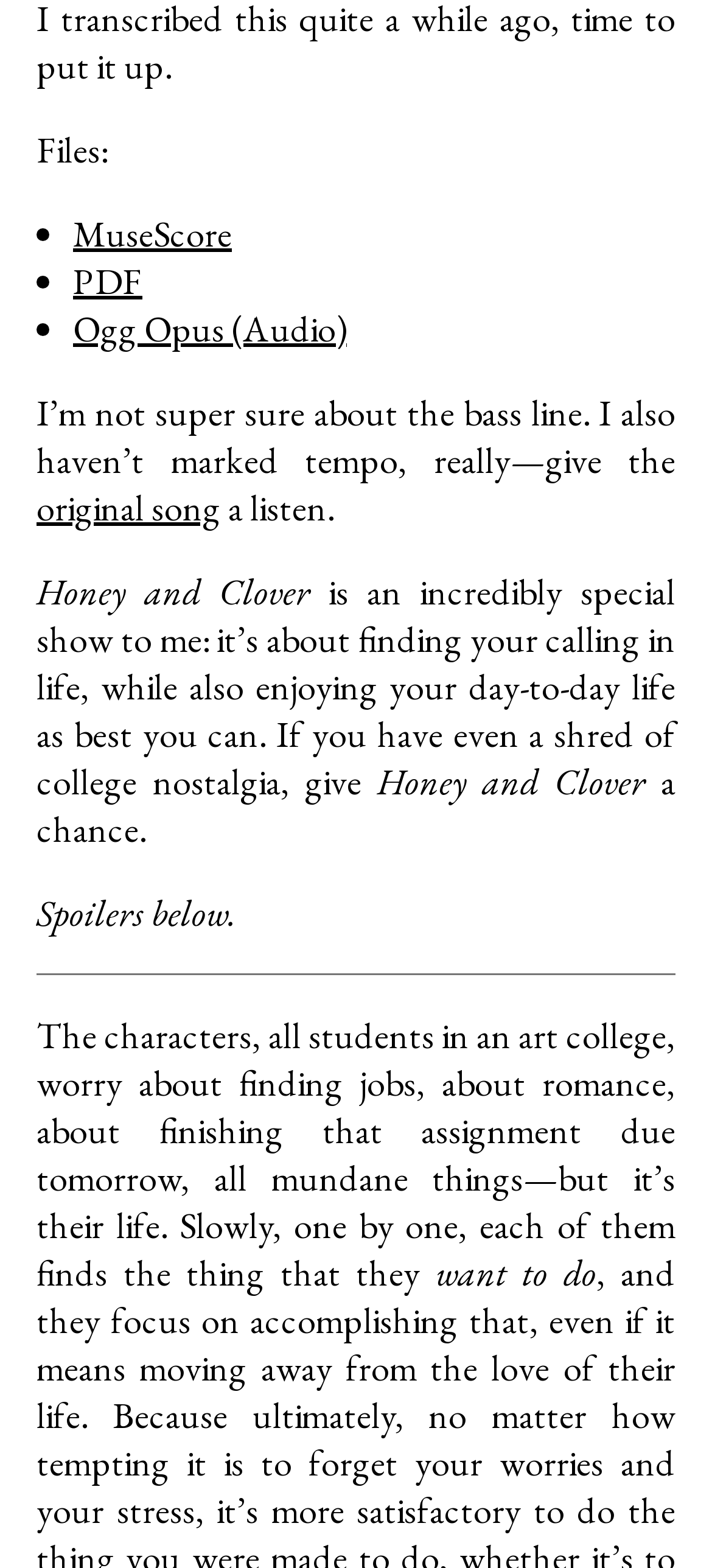Provide the bounding box coordinates, formatted as (top-left x, top-left y, bottom-right x, bottom-right y), with all values being floating point numbers between 0 and 1. Identify the bounding box of the UI element that matches the description: MuseScore

[0.103, 0.134, 0.326, 0.164]